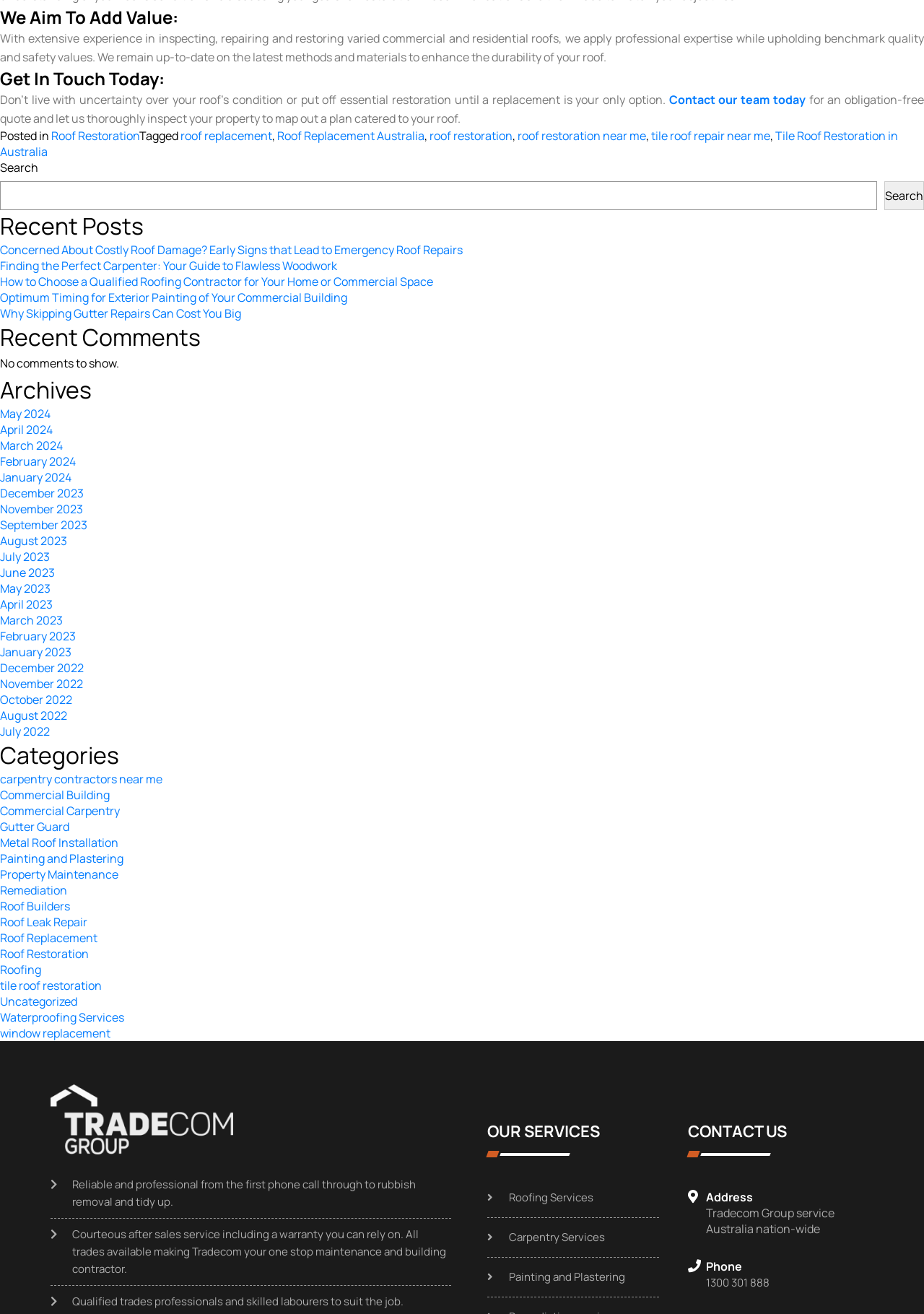Please find the bounding box coordinates of the element that you should click to achieve the following instruction: "View archives for May 2024". The coordinates should be presented as four float numbers between 0 and 1: [left, top, right, bottom].

[0.0, 0.309, 0.055, 0.321]